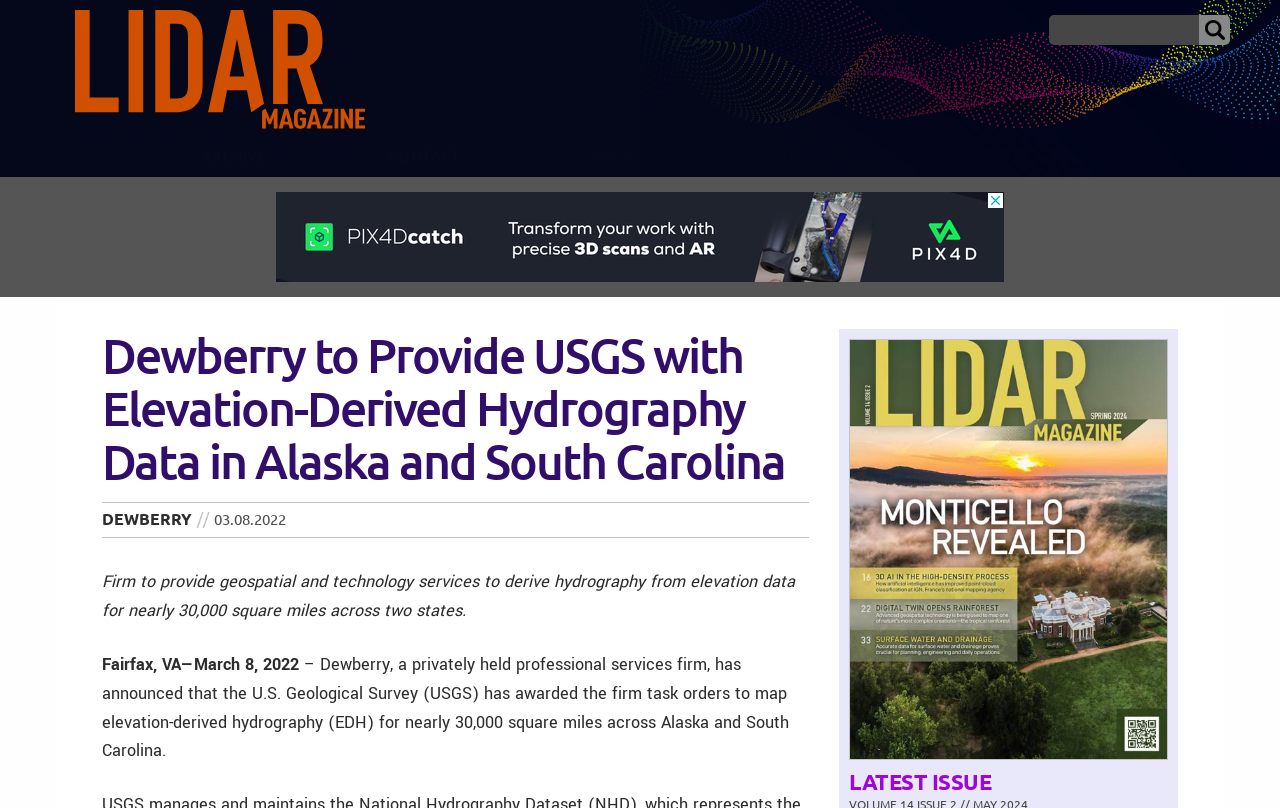Using the element description: "name="s" title="Search for:"", determine the bounding box coordinates for the specified UI element. The coordinates should be four float numbers between 0 and 1, [left, top, right, bottom].

[0.82, 0.019, 0.937, 0.056]